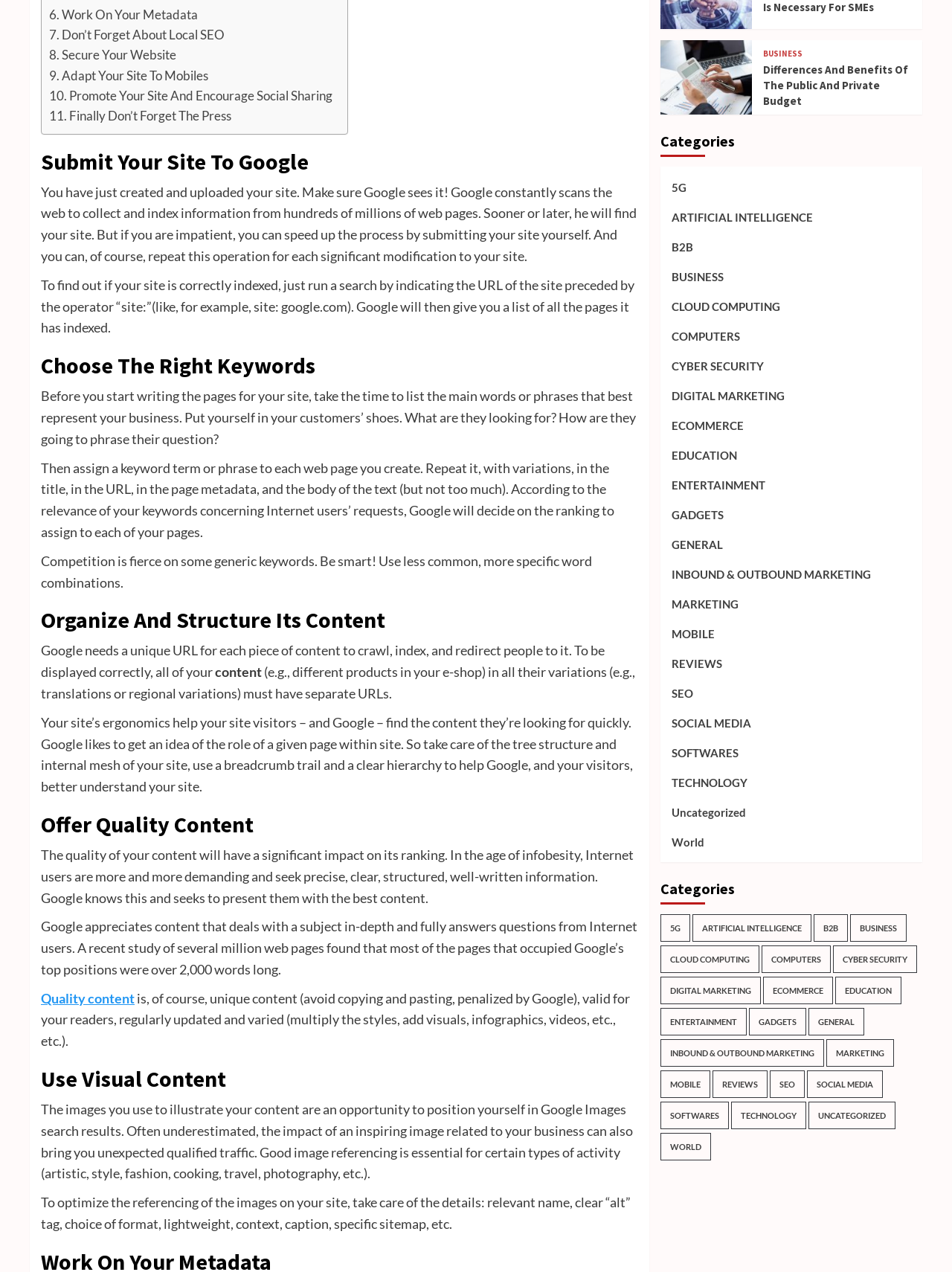Please pinpoint the bounding box coordinates for the region I should click to adhere to this instruction: "Click on 'SEO'".

[0.705, 0.538, 0.728, 0.561]